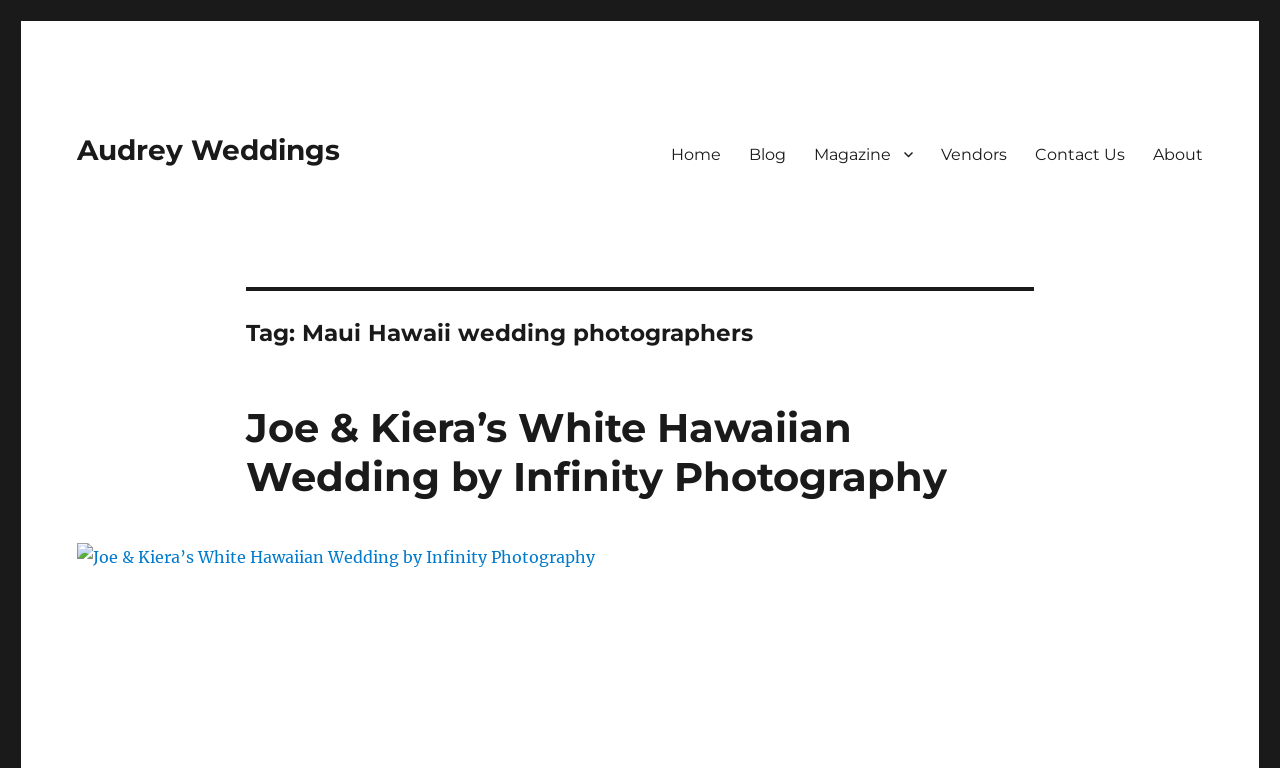Identify the bounding box coordinates of the clickable region required to complete the instruction: "read about Audrey Weddings". The coordinates should be given as four float numbers within the range of 0 and 1, i.e., [left, top, right, bottom].

[0.06, 0.173, 0.266, 0.217]